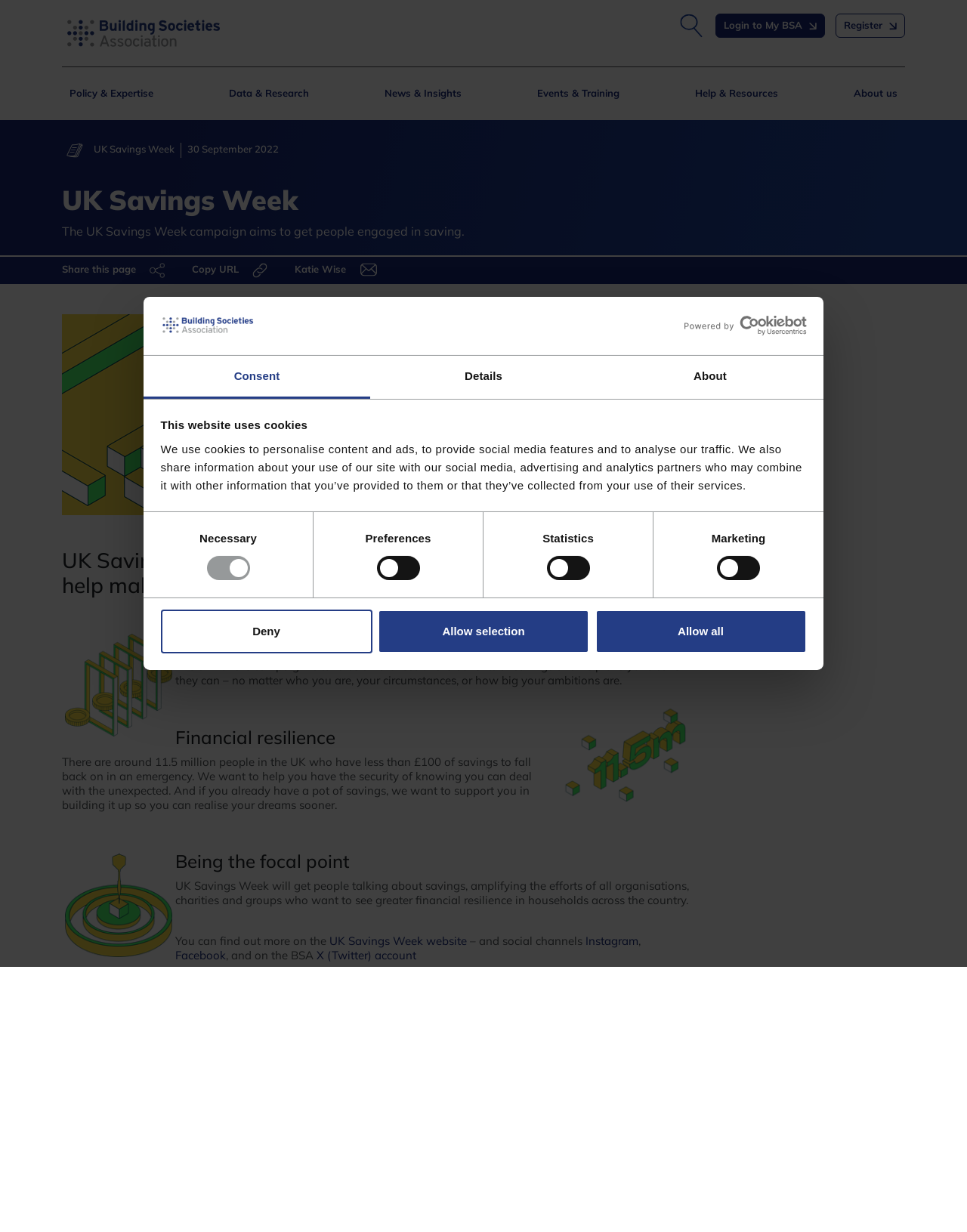Locate the bounding box coordinates of the clickable part needed for the task: "Login to My BSA".

[0.74, 0.011, 0.853, 0.031]